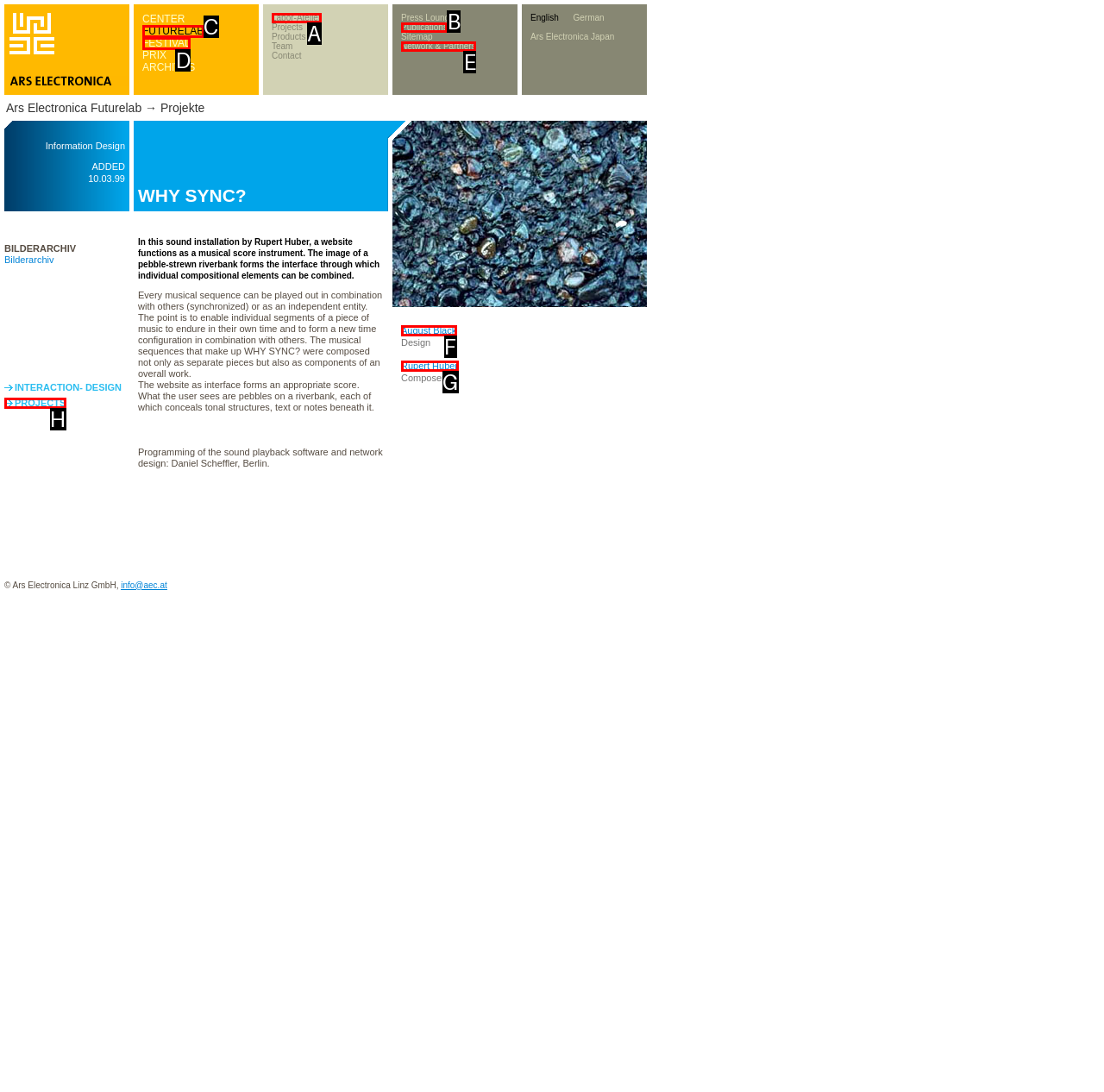Based on the description: Publications, select the HTML element that fits best. Provide the letter of the matching option.

B